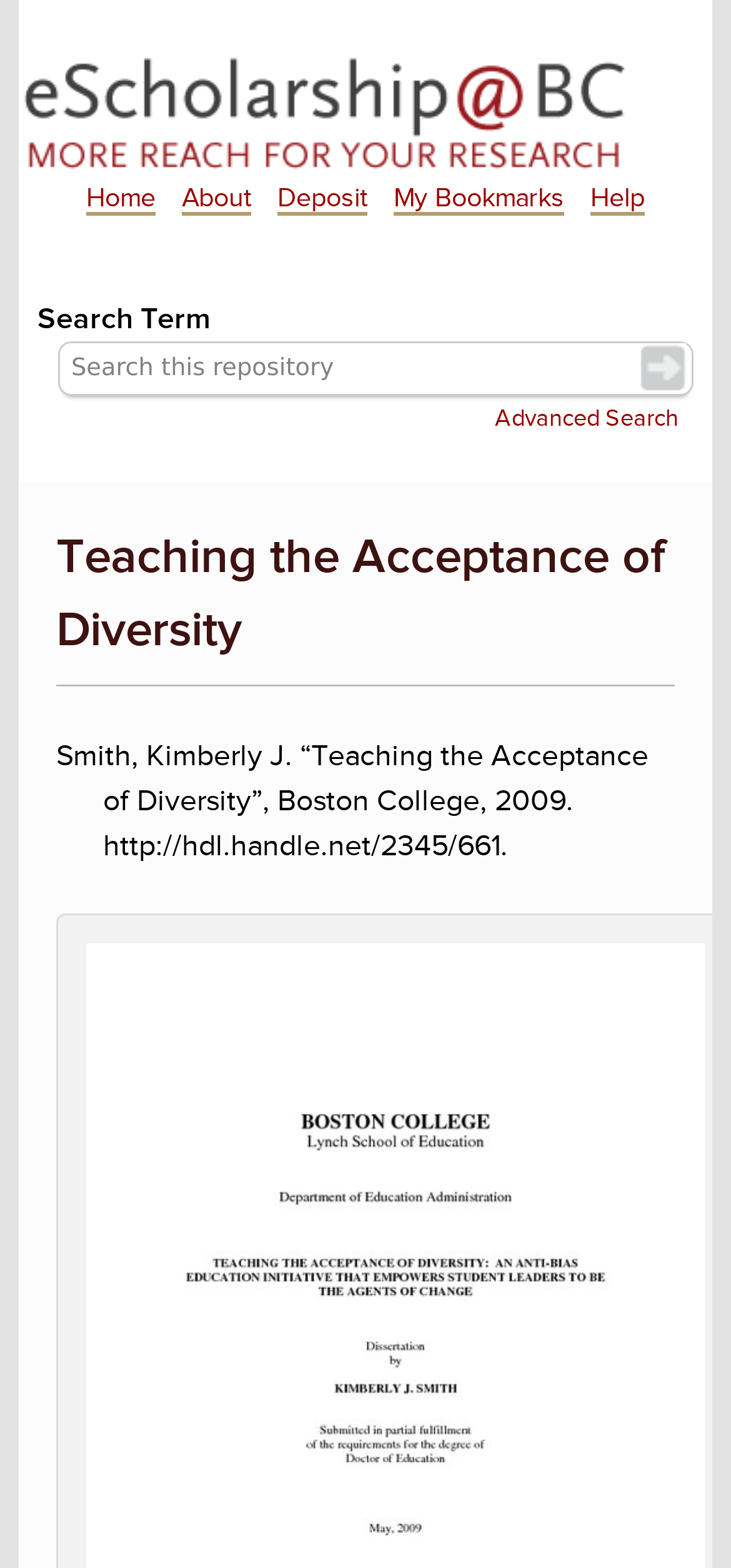Give a concise answer of one word or phrase to the question: 
What is the link to the thesis?

http://hdl.handle.net/2345/661